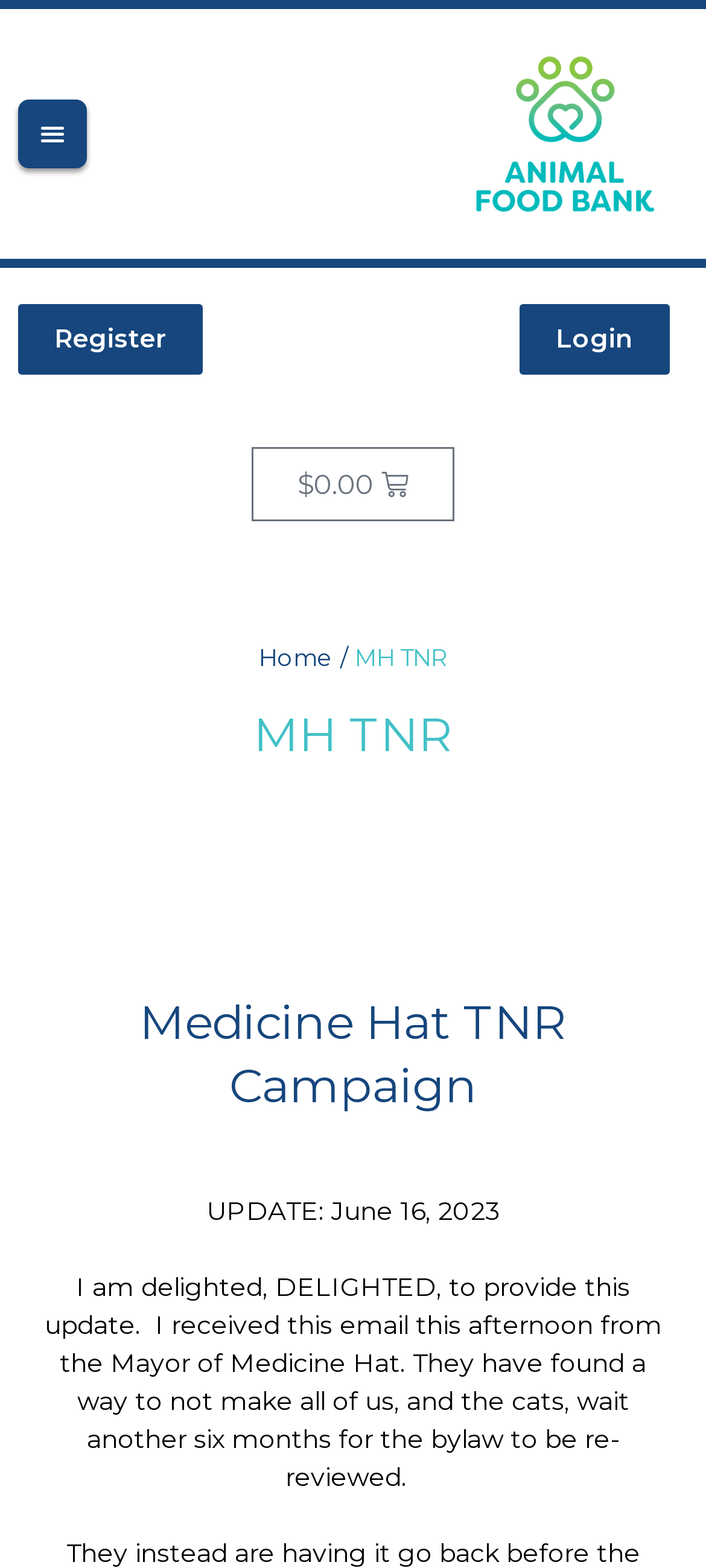Using the description: "Employment", identify the bounding box of the corresponding UI element in the screenshot.

None